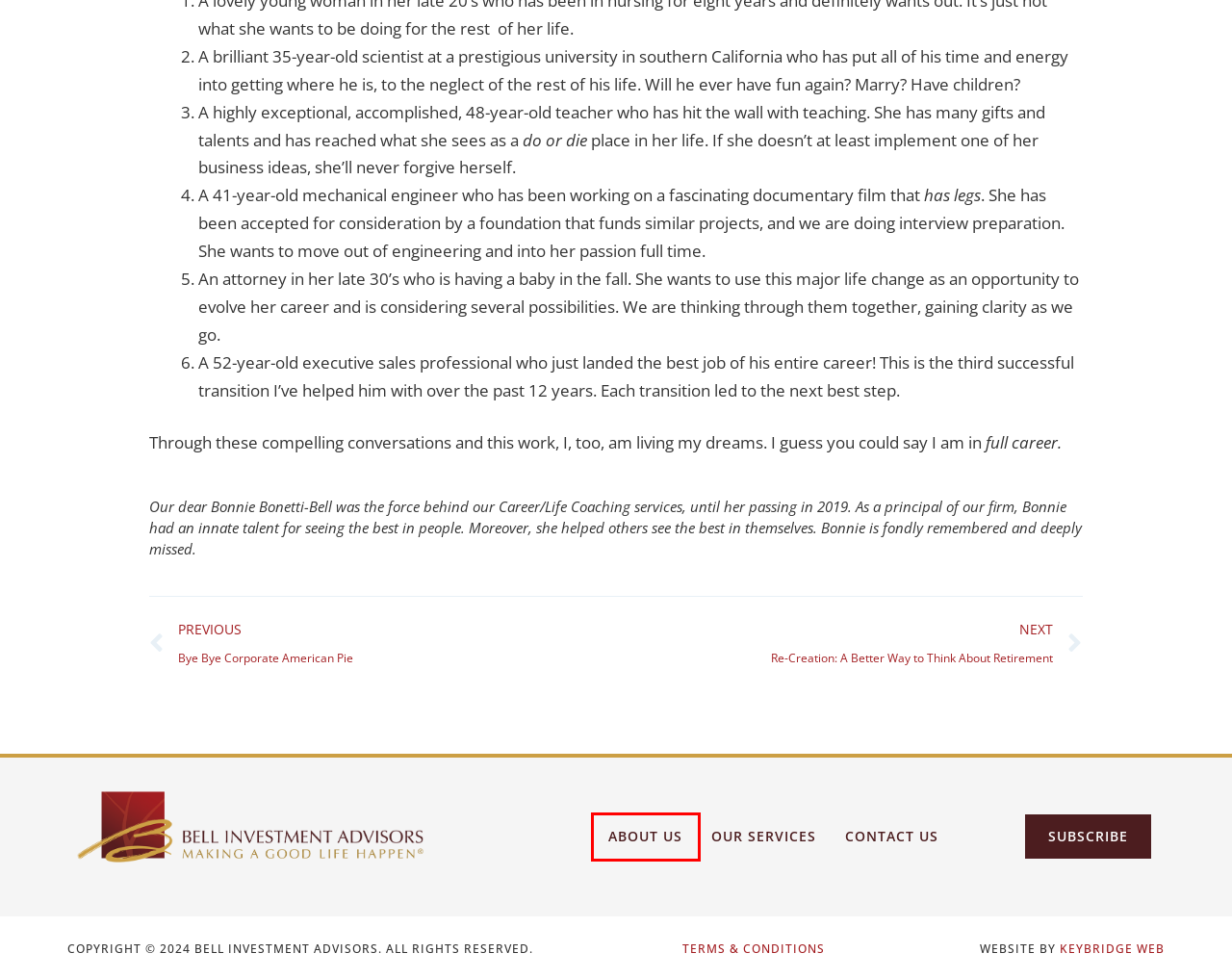Look at the screenshot of a webpage, where a red bounding box highlights an element. Select the best description that matches the new webpage after clicking the highlighted element. Here are the candidates:
A. Subscribe - Bell Investment Advisors
B. Bye Bye Corporate American Pie - Bell Investment Advisors
C. About Us - Bell Investment Advisors
D. Re-Creation: A Better Way to Think About Retirement - Bell Investment Advisors
E. Articles - Bell Investment Advisors
F. Terms & Conditions - Bell Investment Advisors
G. Bonnie Bell, Author at Bell Investment Advisors
H. Services - Bell Investment Advisors

C